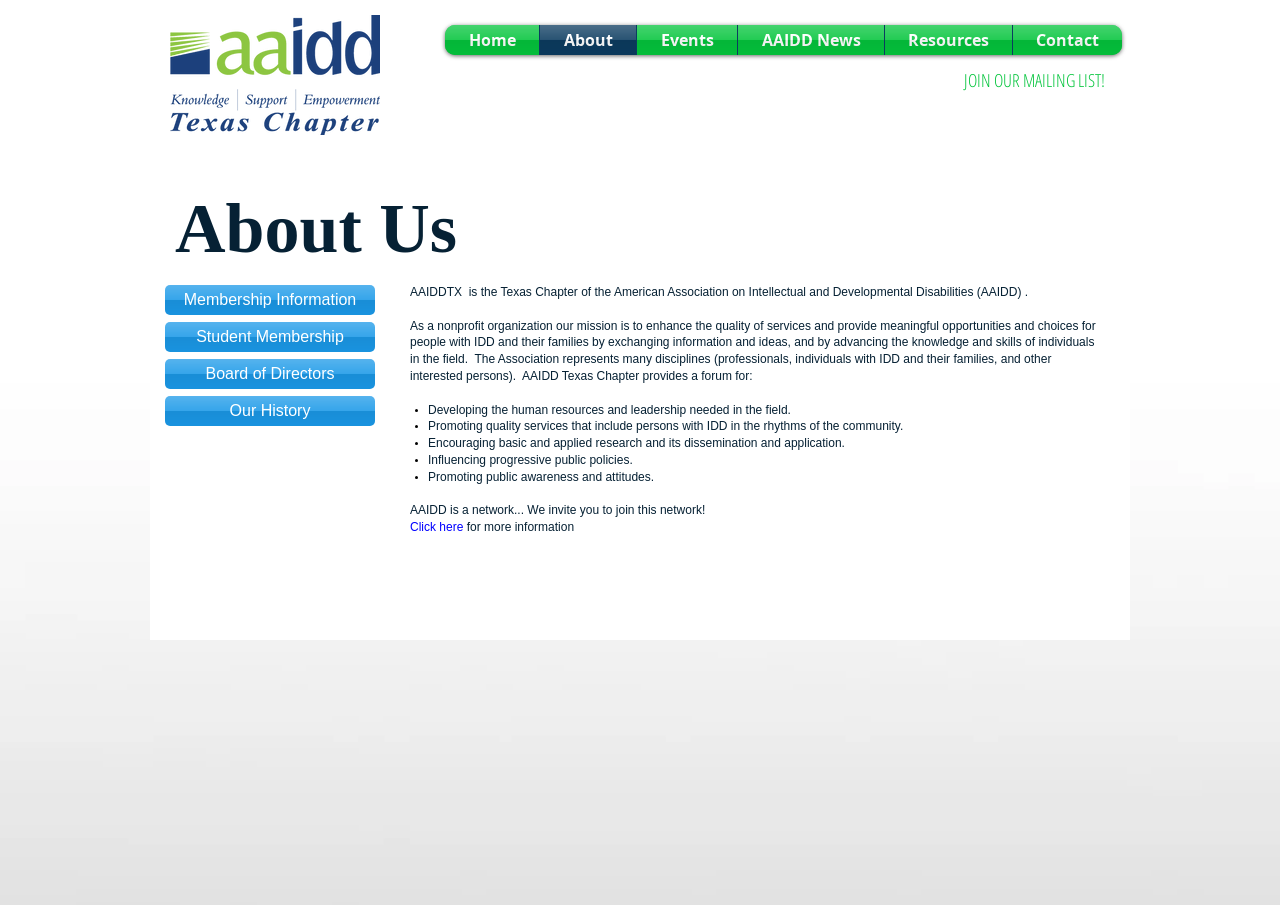Explain in detail what is displayed on the webpage.

The webpage is about the "About" section of the AAIDD-TX organization. At the top, there is a navigation menu with links to "Home", "About", "Events", "AAIDD News", "Resources", and "Contact". Below the navigation menu, there is a call-to-action link to "JOIN OUR MAILING LIST!".

The main content of the page is divided into sections. The first section has a heading "About Us" and provides links to "Membership Information", "Student Membership", "Board of Directors", and "Our History". 

Below this section, there is a paragraph of text that describes the mission and purpose of AAIDD-TX, a nonprofit organization that aims to enhance the quality of services and provide meaningful opportunities for people with IDD and their families. 

The next section is a list of bullet points that outlines the goals of the organization, including developing human resources, promoting quality services, encouraging research, influencing public policies, and promoting public awareness. 

Finally, there is a section that invites readers to join the AAIDD network, with a link to "Click here" for more information.